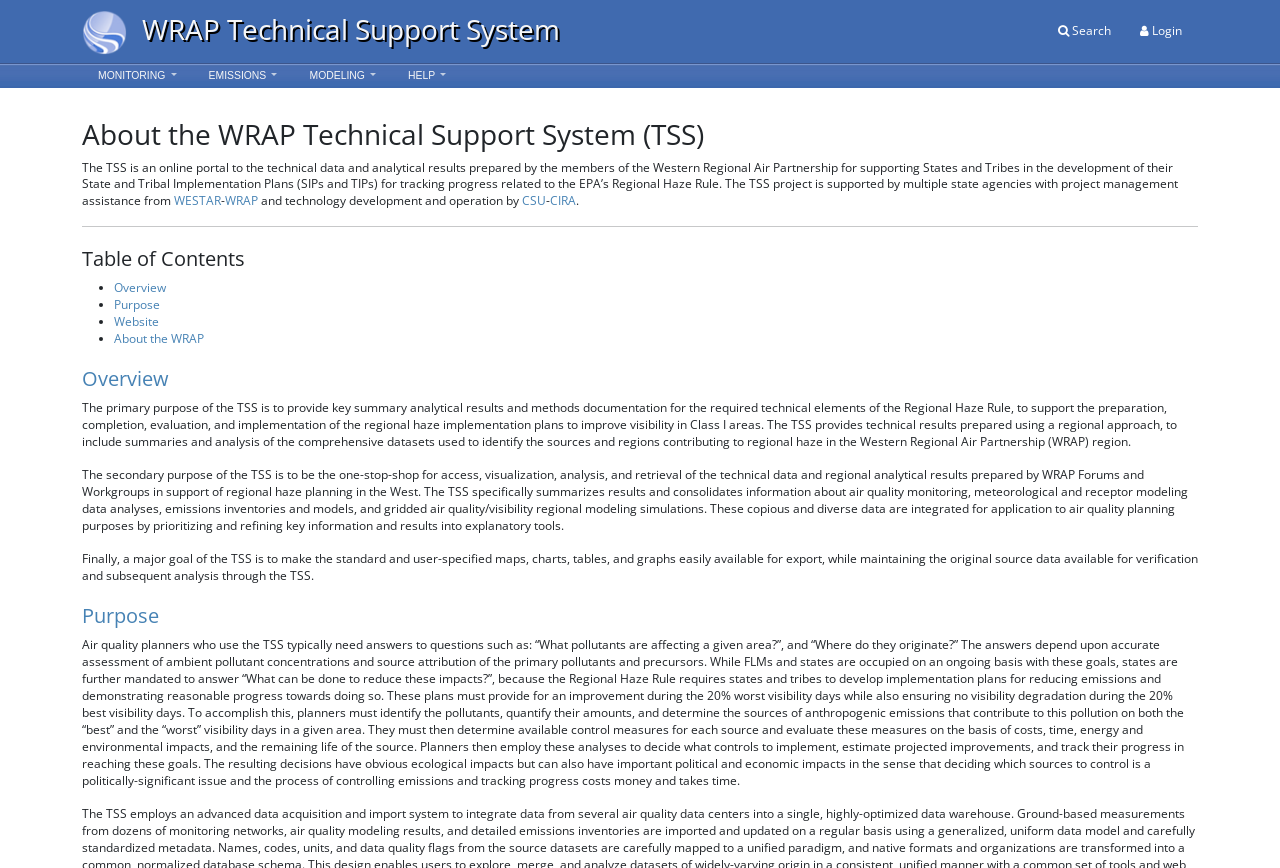Find the bounding box coordinates of the element you need to click on to perform this action: 'View the table of contents'. The coordinates should be represented by four float values between 0 and 1, in the format [left, top, right, bottom].

[0.064, 0.285, 0.936, 0.312]